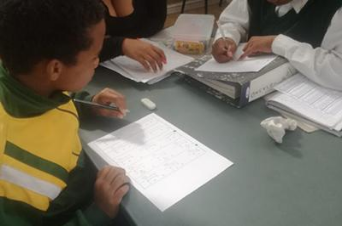What is scattered around the room?
Answer with a single word or phrase, using the screenshot for reference.

Books and stationery